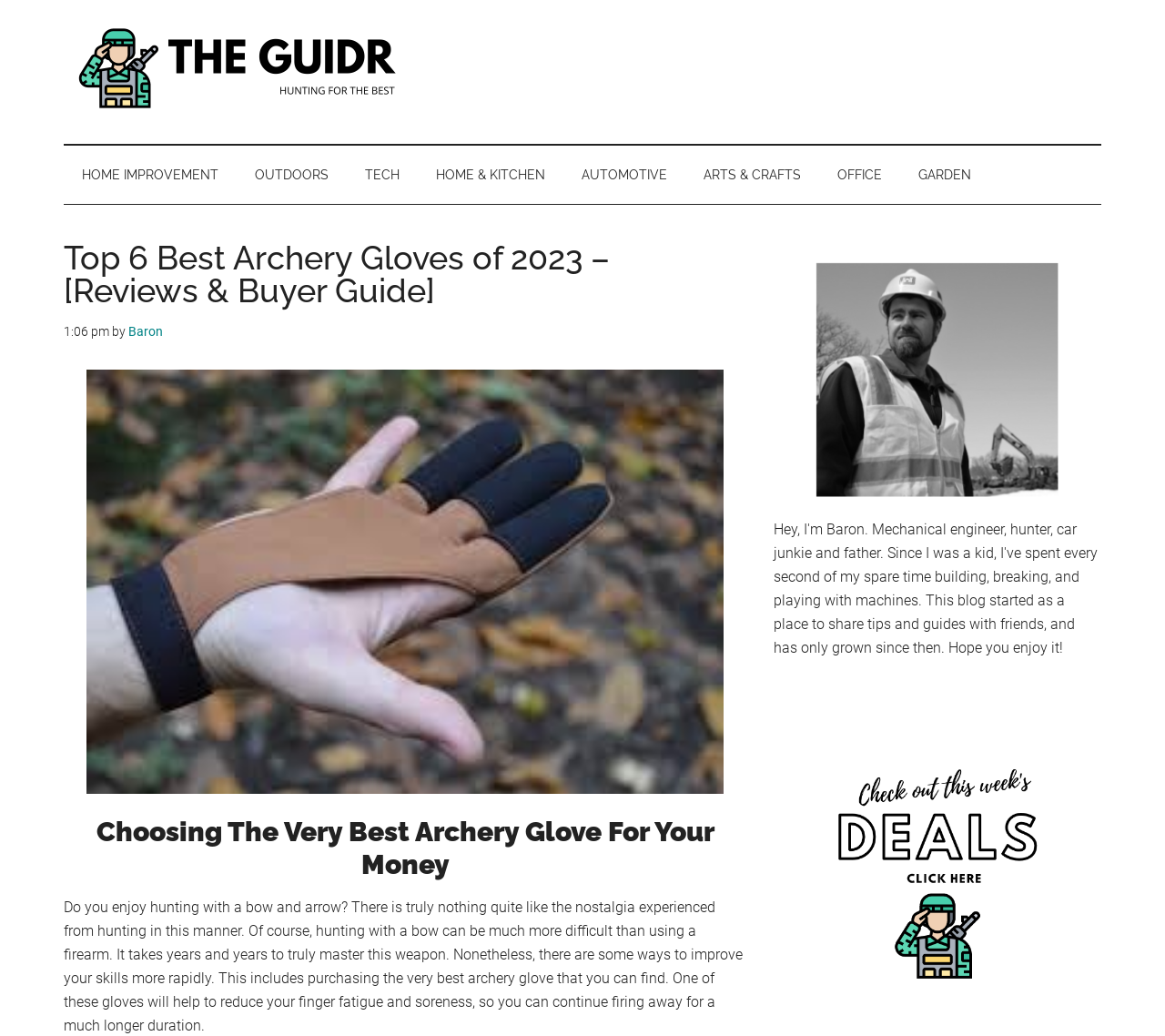Carefully observe the image and respond to the question with a detailed answer:
What is the author's name of this article?

The webpage's content includes the text 'by Baron', which suggests that the author's name of this article is Baron.